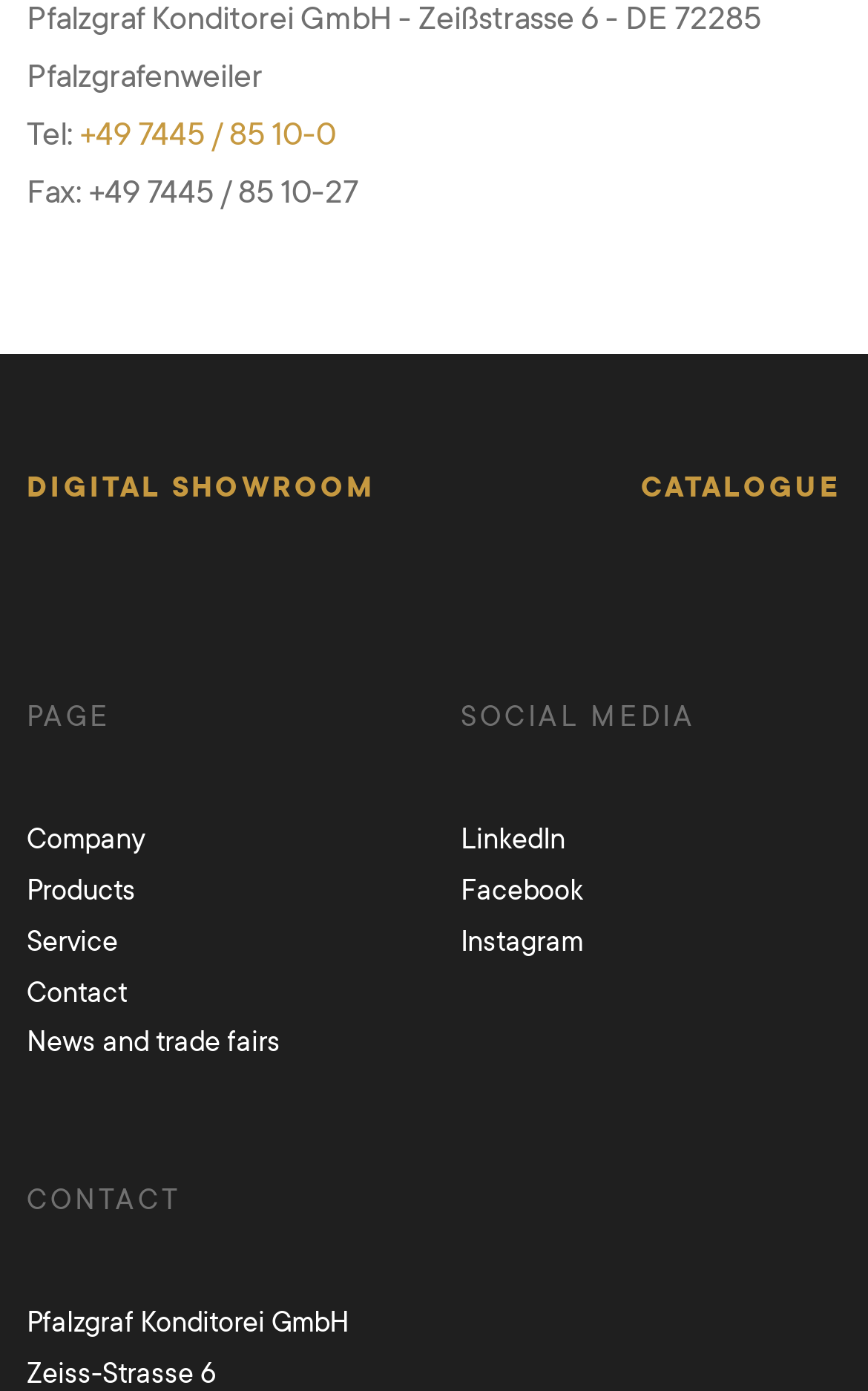What is the fax number?
Refer to the image and provide a one-word or short phrase answer.

+49 7445 / 85 10-27